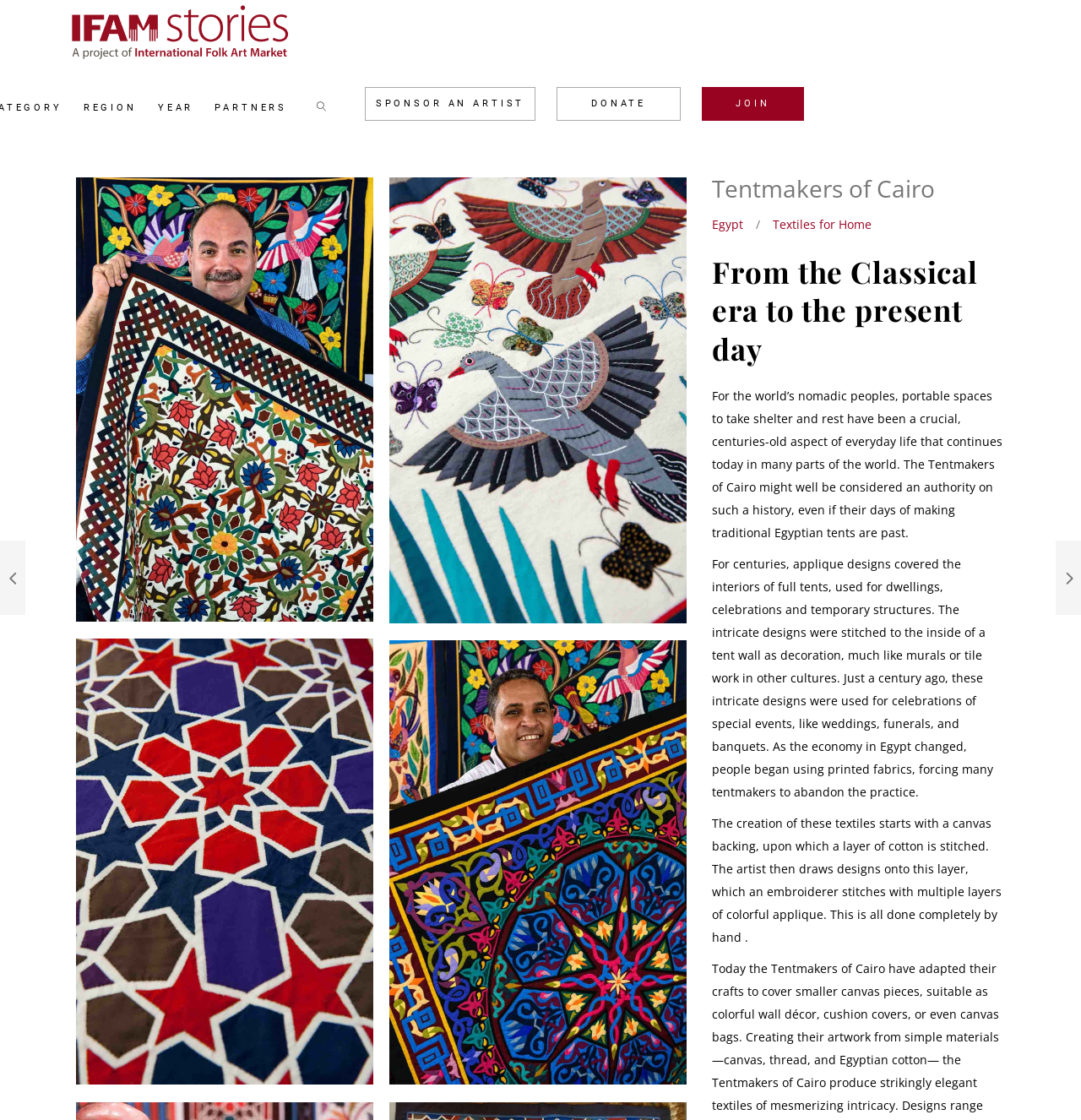Identify the bounding box coordinates for the UI element described as: "Corner Culture: The Pearl Hotel".

None